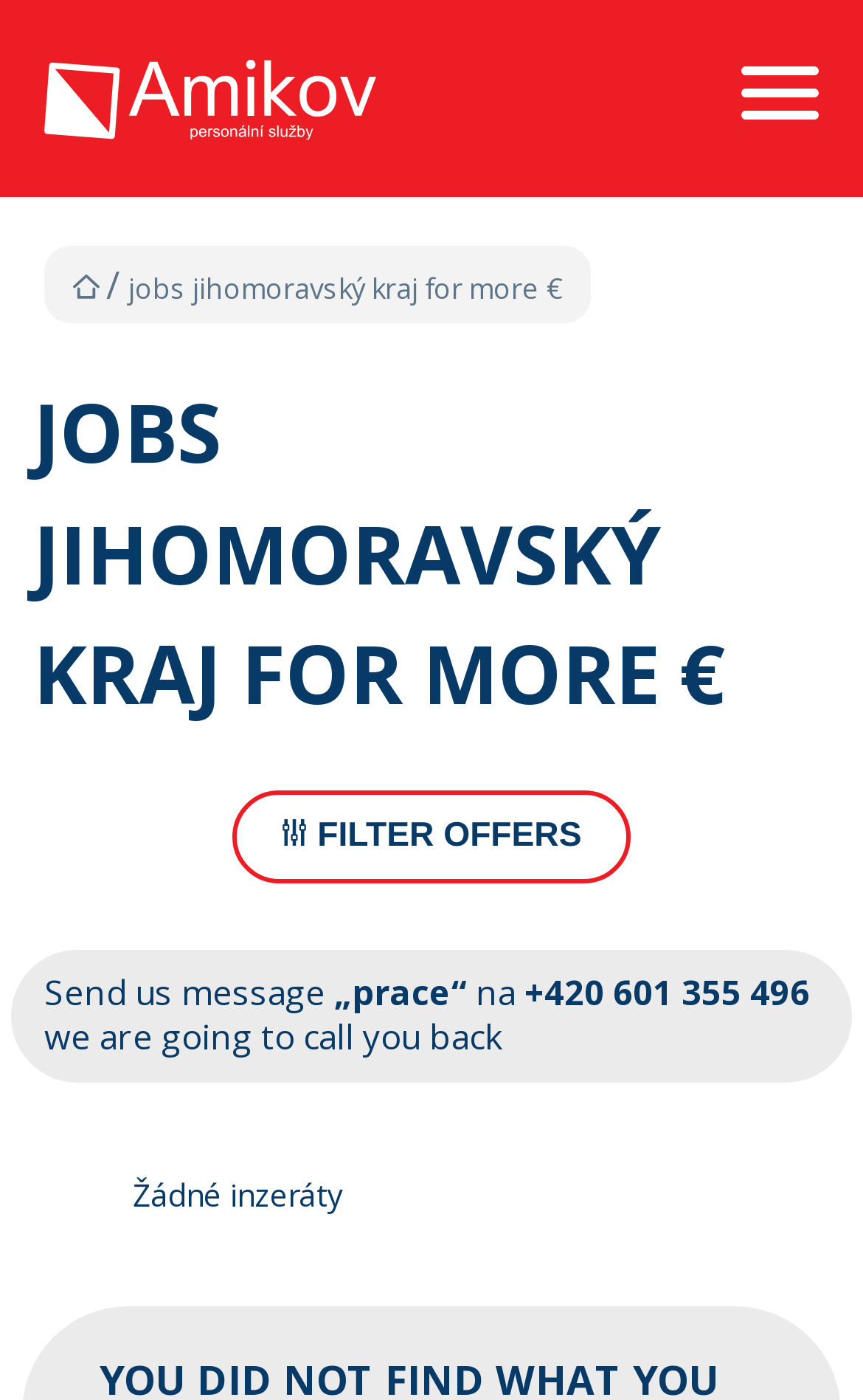What is the name of the website?
Please respond to the question with as much detail as possible.

The name of the website can be determined by looking at the top-left corner of the webpage, where the logo 'Amikov' is displayed.